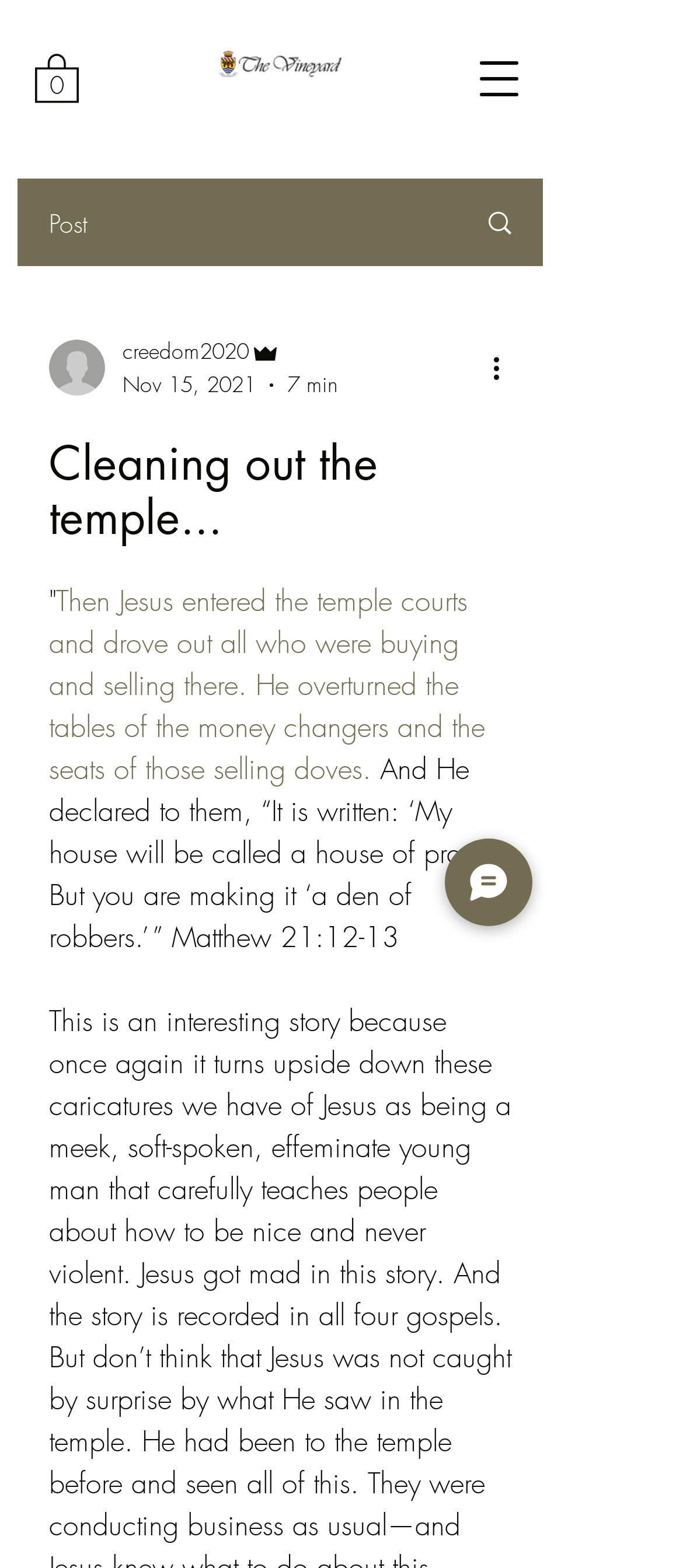What is the topic of the post?
We need a detailed and exhaustive answer to the question. Please elaborate.

I found the answer by looking at the heading element with the text 'Cleaning out the temple...'. This suggests that the post is about Jesus and his actions in the temple, as described in the Bible.